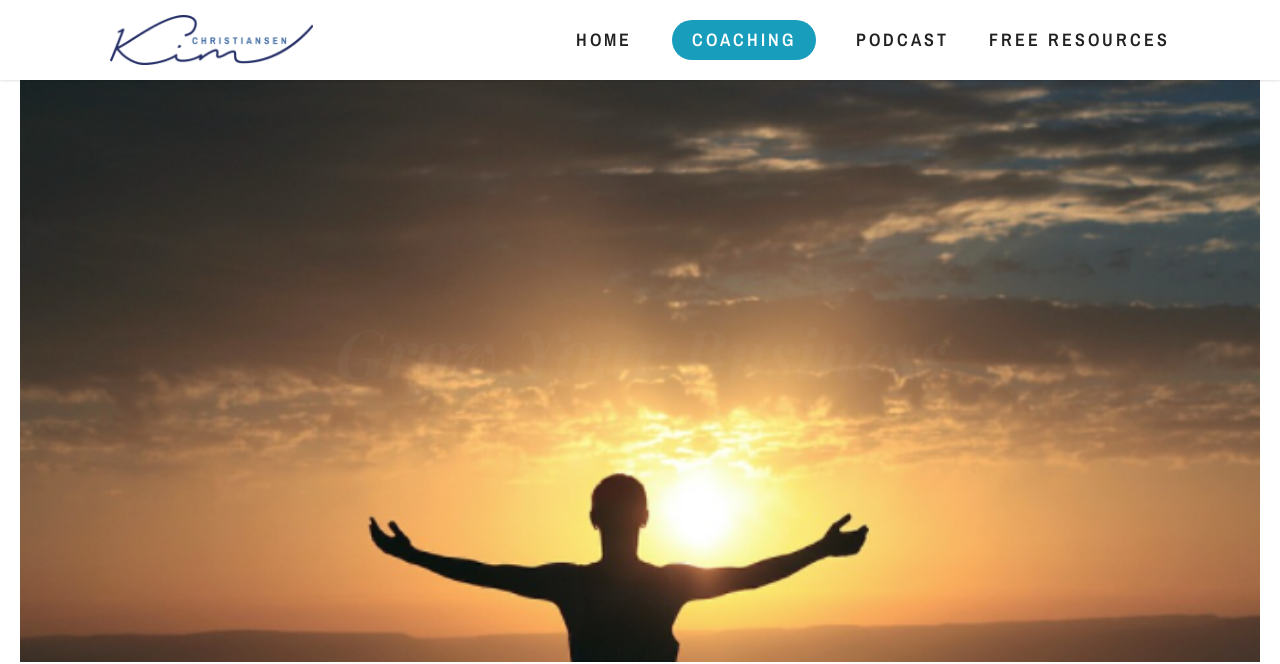Give a succinct answer to this question in a single word or phrase: 
Is there a podcast available on the webpage?

Yes